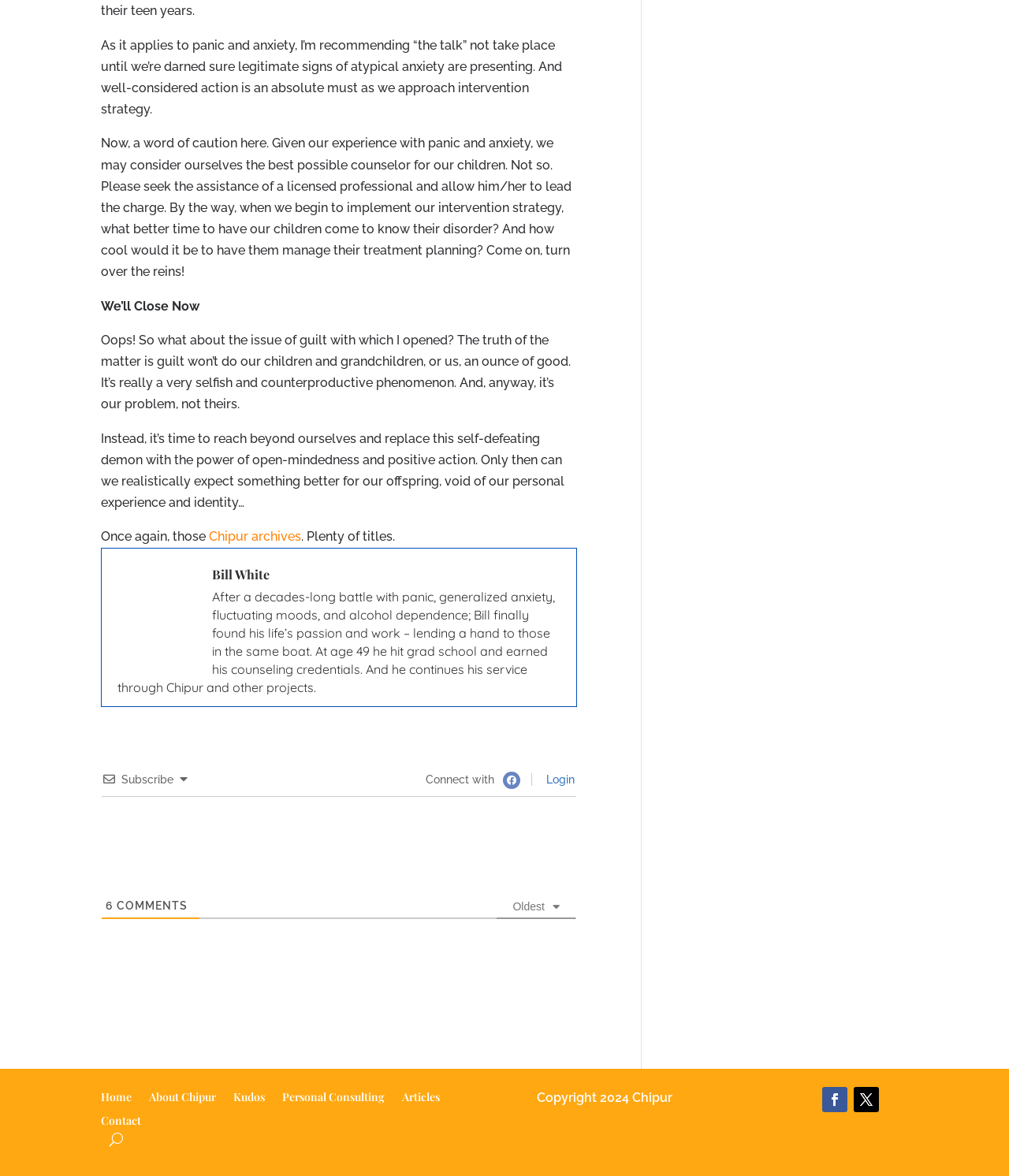How many comments are there on this article?
Kindly answer the question with as much detail as you can.

There are 6 comments on this article, as indicated by the generic element '6' next to the 'COMMENTS' text.